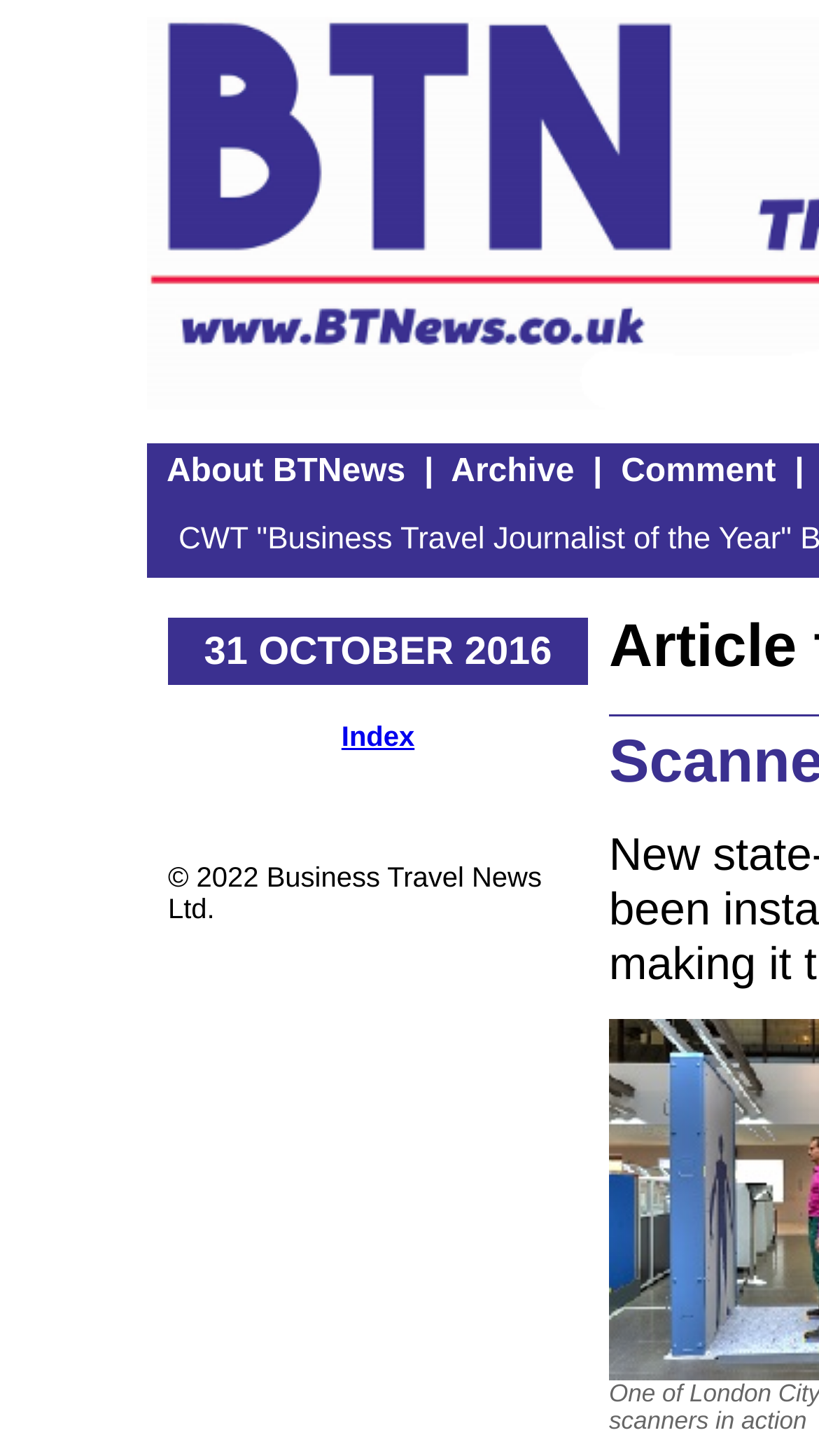Write a detailed summary of the webpage.

The webpage is titled "BTNews: The Business Travel News". At the top, there are four links: "About BTNews", "Archive", and "Comment", which are positioned horizontally next to each other, with a small gap in between each link. The "About BTNews" link is located on the left, followed by the "Archive" link, and then the "Comment" link on the right.

Below these links, there is a date "31 OCTOBER 2016" displayed prominently. To the right of the date, there is a link labeled "Index". At the bottom of the page, there is a copyright notice "© 2022 Business Travel News Ltd." which is positioned near the center of the page.